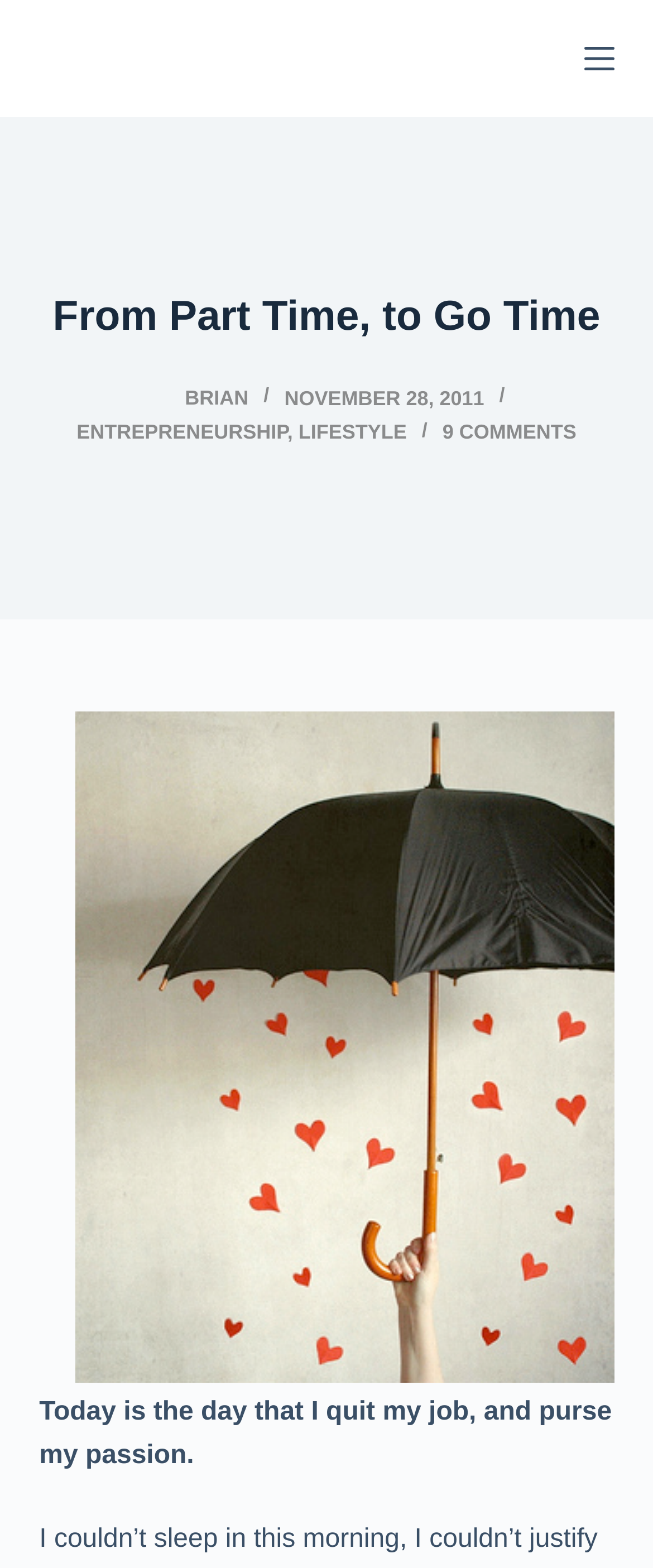How many comments are there on this article? Observe the screenshot and provide a one-word or short phrase answer.

9